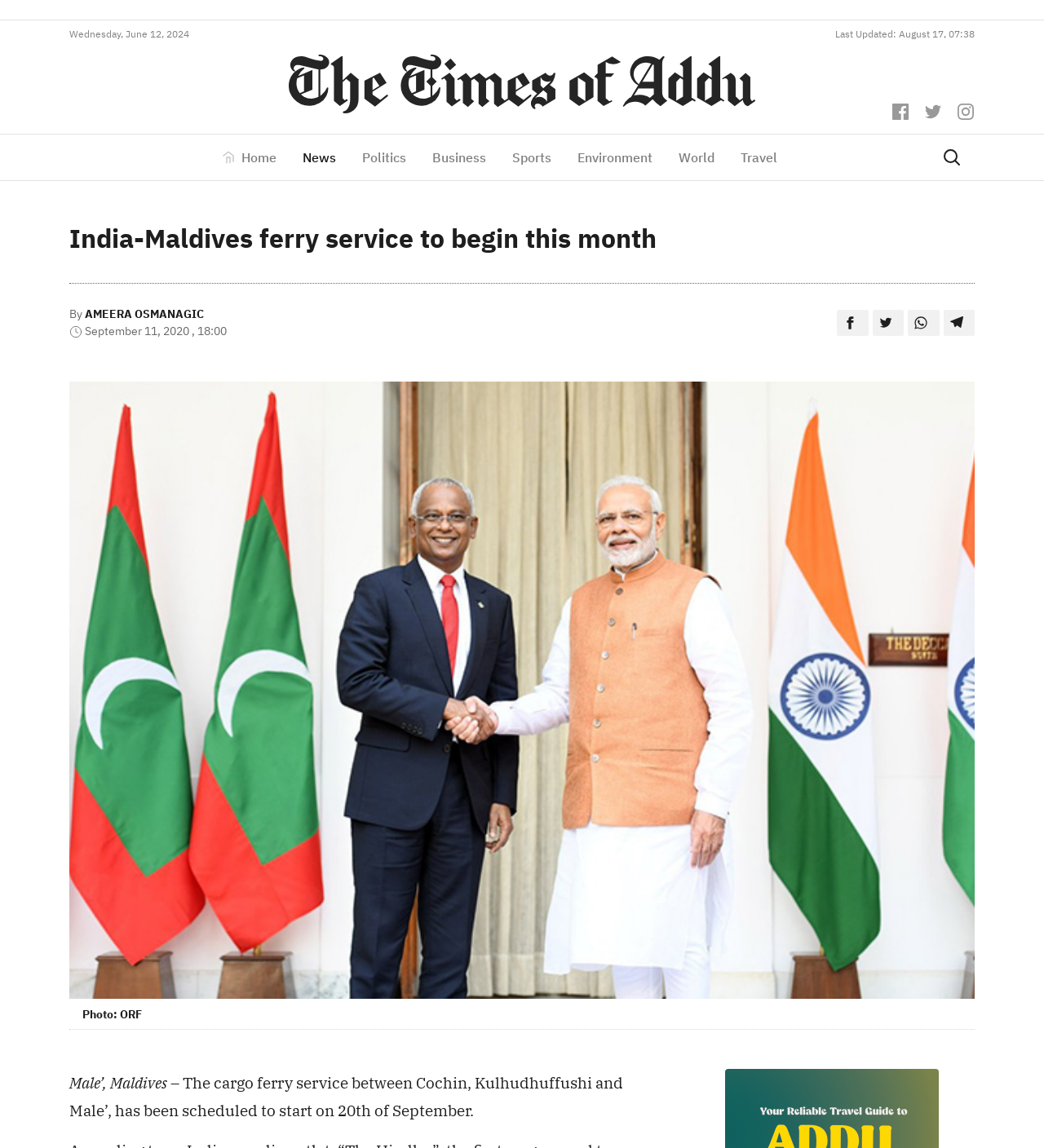Using the provided element description: "parent_node: Home", identify the bounding box coordinates. The coordinates should be four floats between 0 and 1 in the order [left, top, right, bottom].

[0.902, 0.129, 0.934, 0.146]